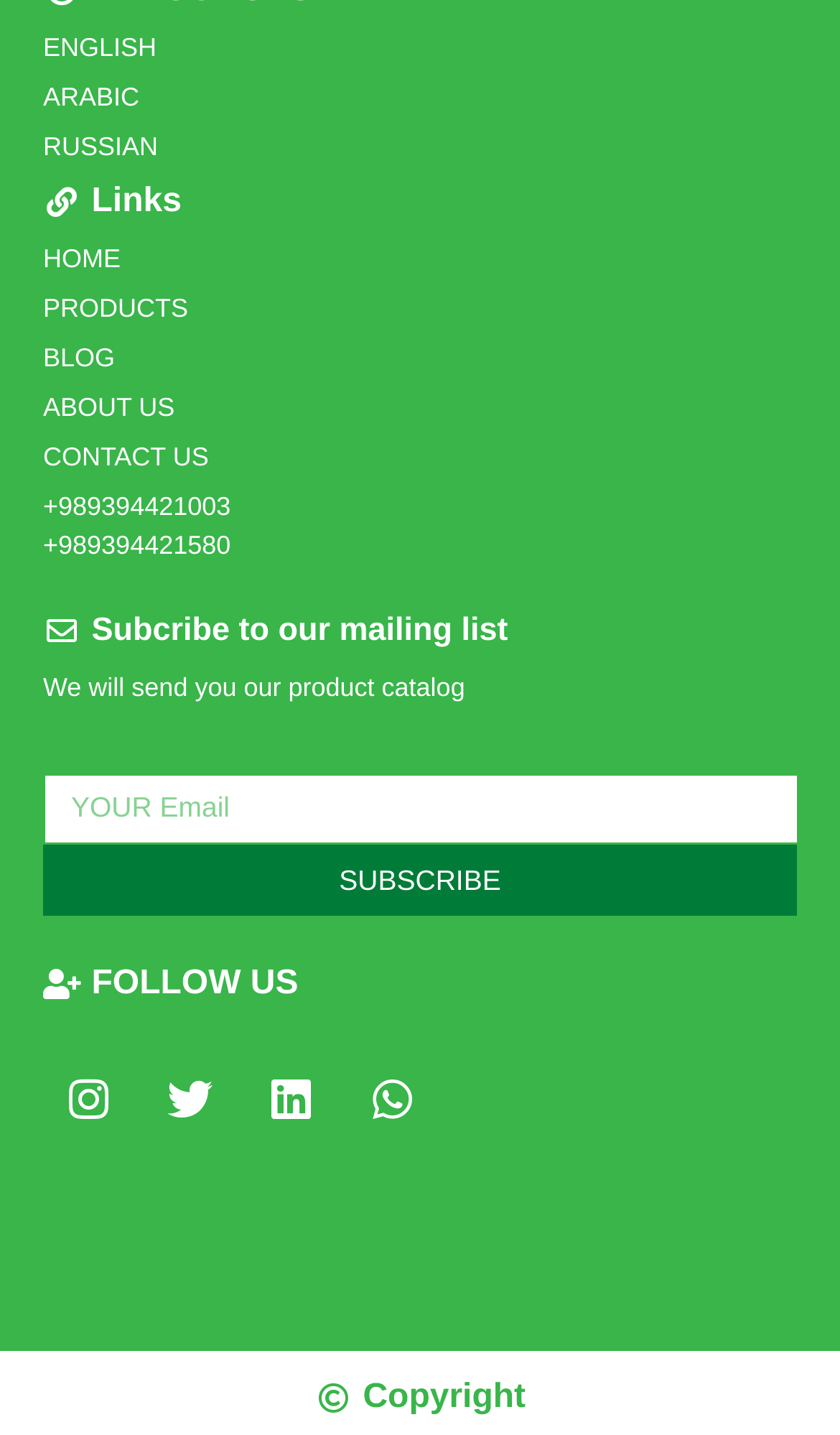What is the purpose of the textbox?
Using the image, give a concise answer in the form of a single word or short phrase.

To subscribe to the mailing list